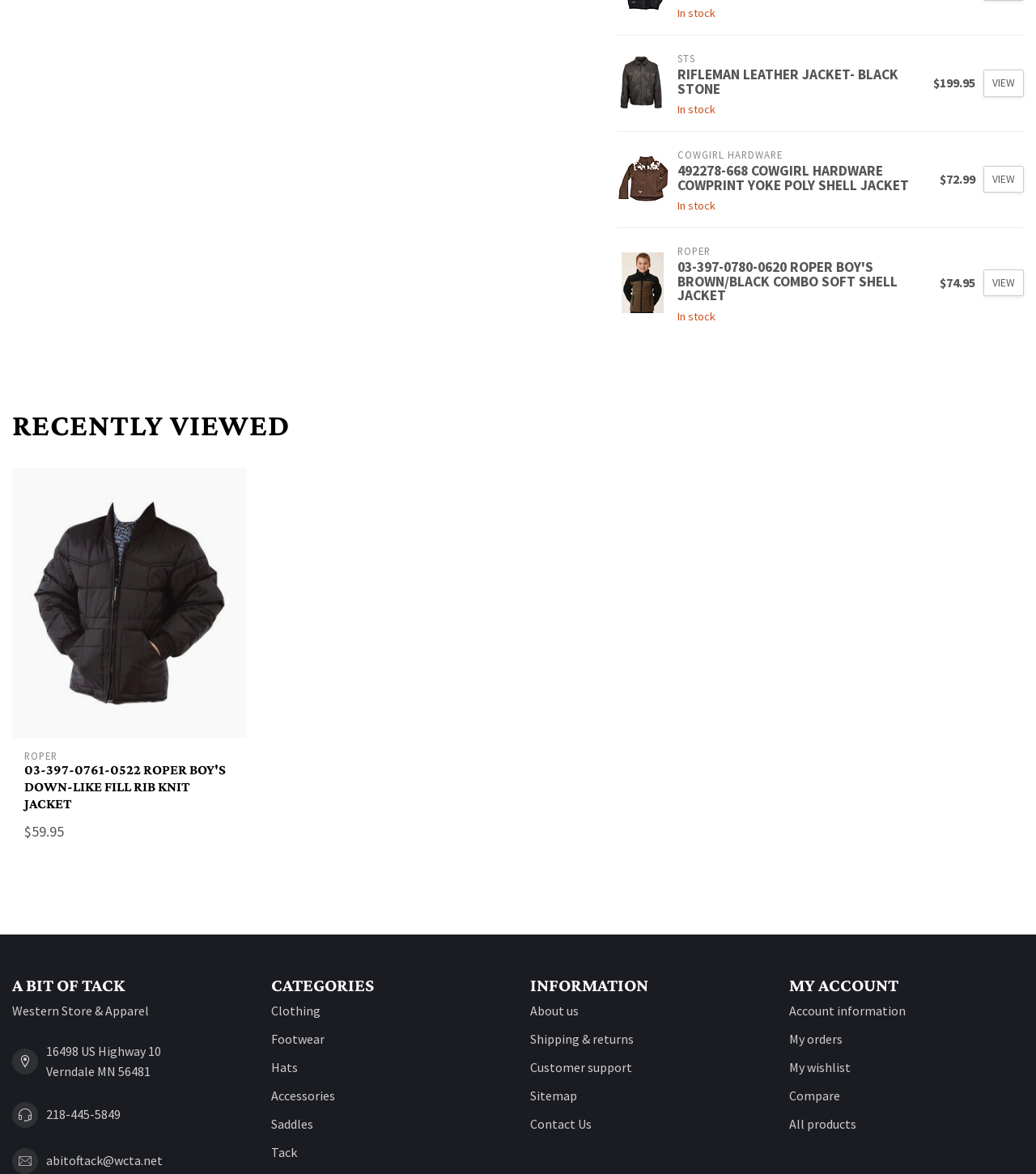What is the price of STS RIFLEMAN LEATHER JACKET- BLACK STONE?
Using the image as a reference, answer with just one word or a short phrase.

$199.95